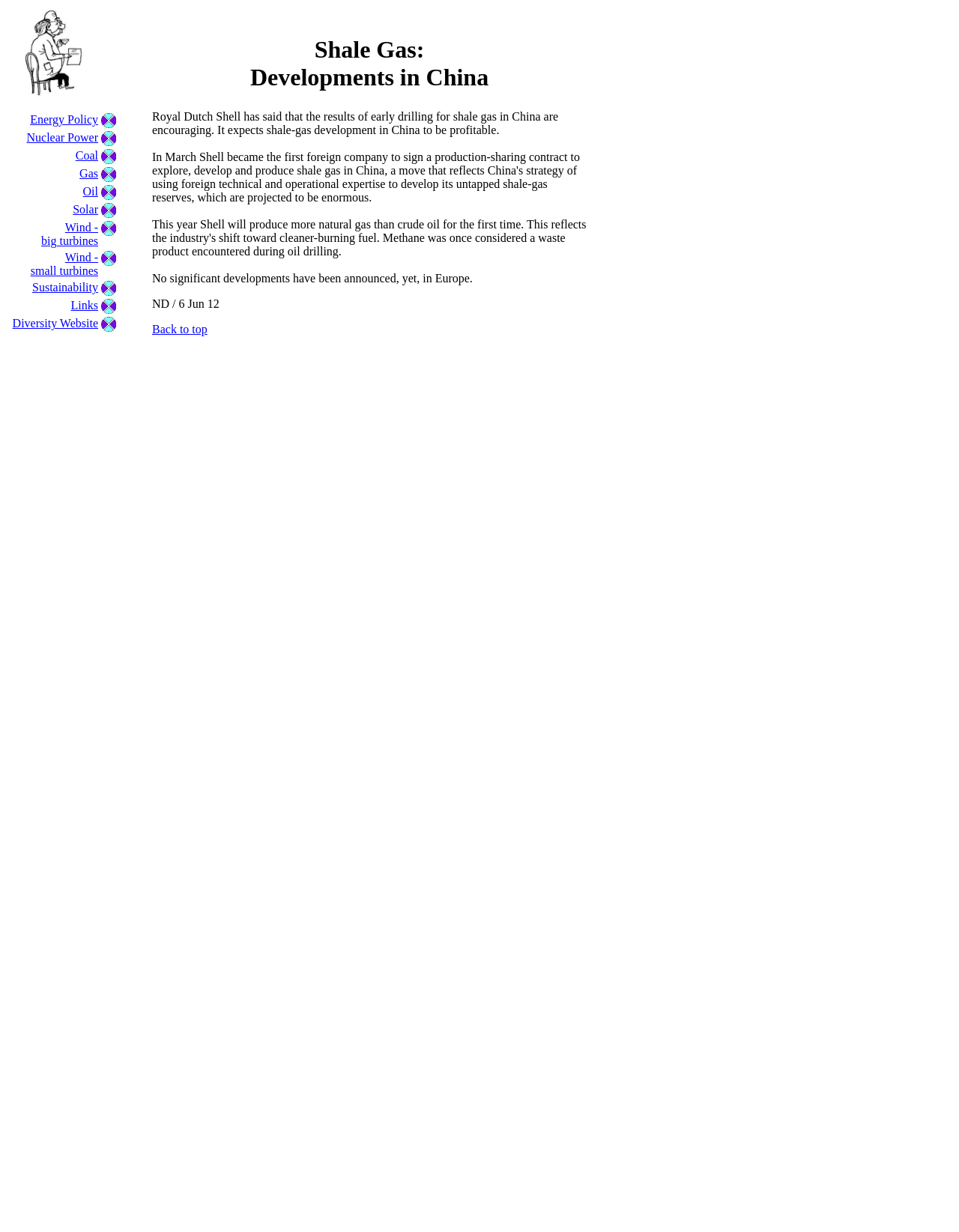Extract the main heading from the webpage content.


Shale Gas:
Developments in China